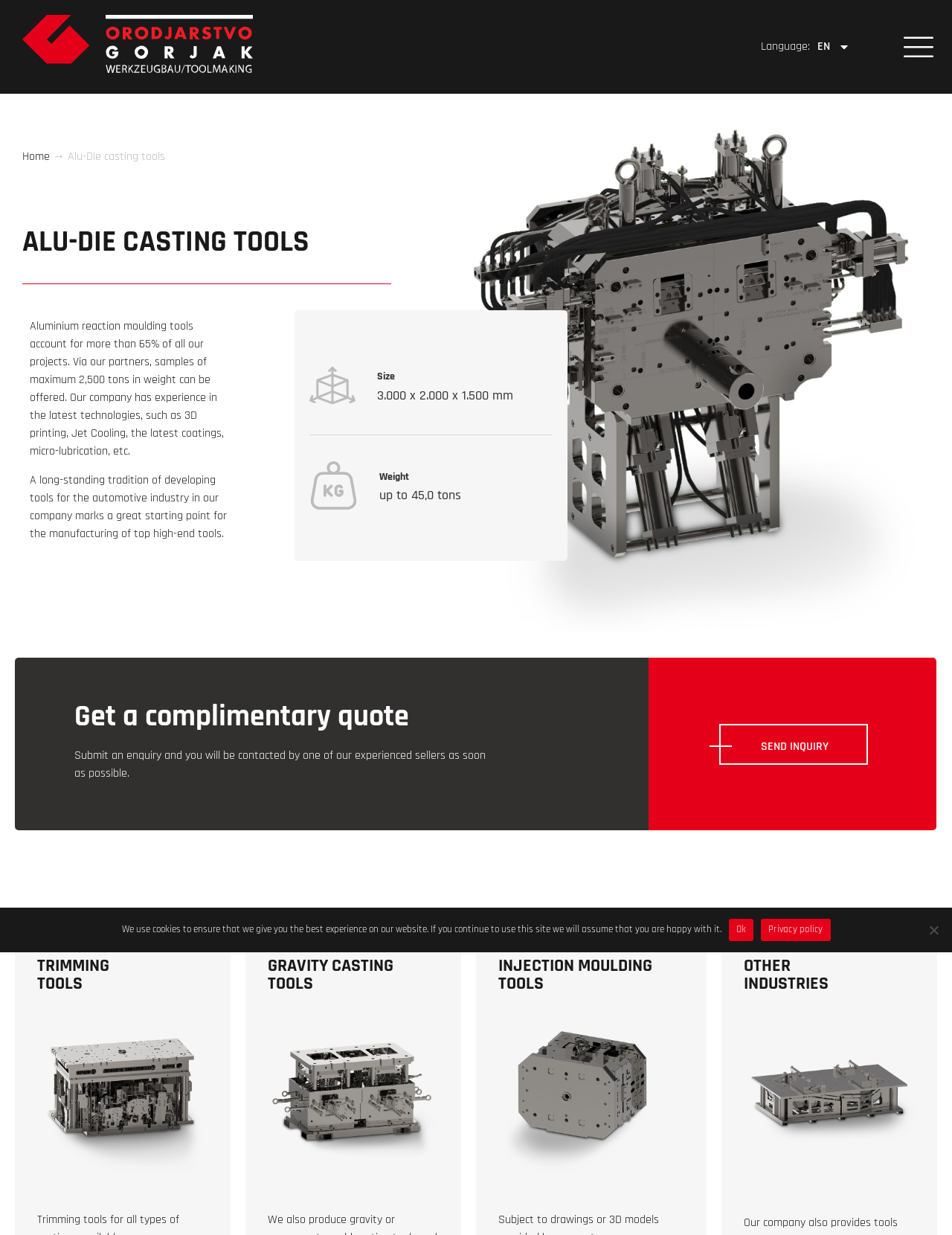What is the purpose of the 'SEND INQUIRY' link?
Kindly answer the question with as much detail as you can.

The 'SEND INQUIRY' link is positioned below a heading 'Get a complimentary quote' and a static text describing the enquiry process. Based on this context, I infer that the link allows users to submit an enquiry to the company, which will be responded to by one of their experienced sellers.